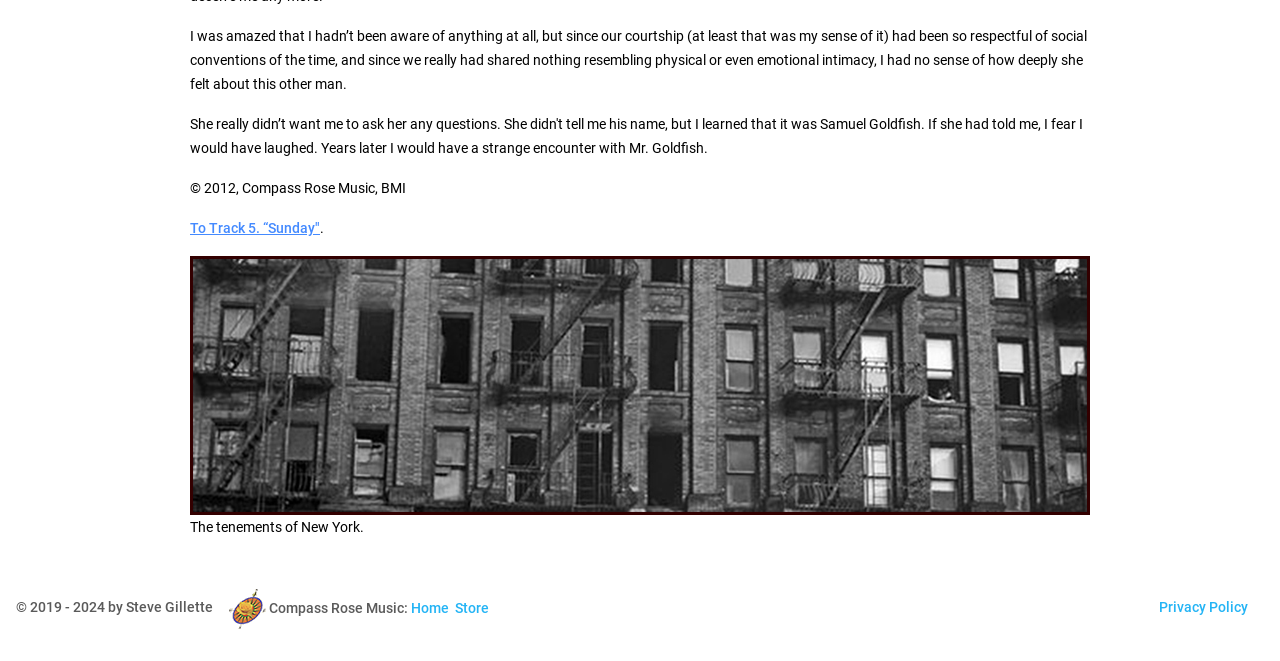Respond to the question below with a single word or phrase:
What is the text at the bottom of the page?

© 2019 - 2024 by Steve Gillette